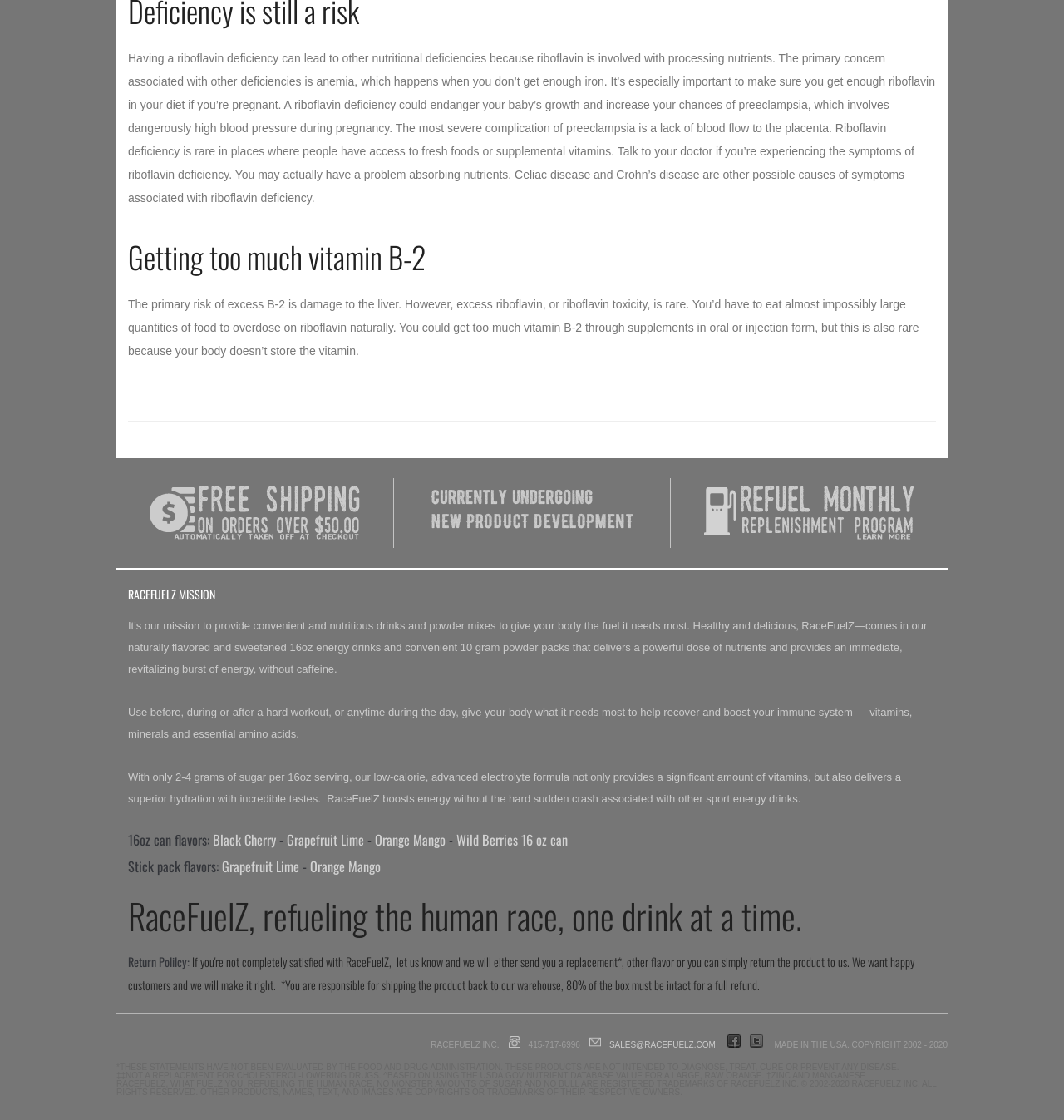Find the bounding box coordinates of the element's region that should be clicked in order to follow the given instruction: "Call the customer service at 415-717-6996". The coordinates should consist of four float numbers between 0 and 1, i.e., [left, top, right, bottom].

[0.497, 0.928, 0.545, 0.937]